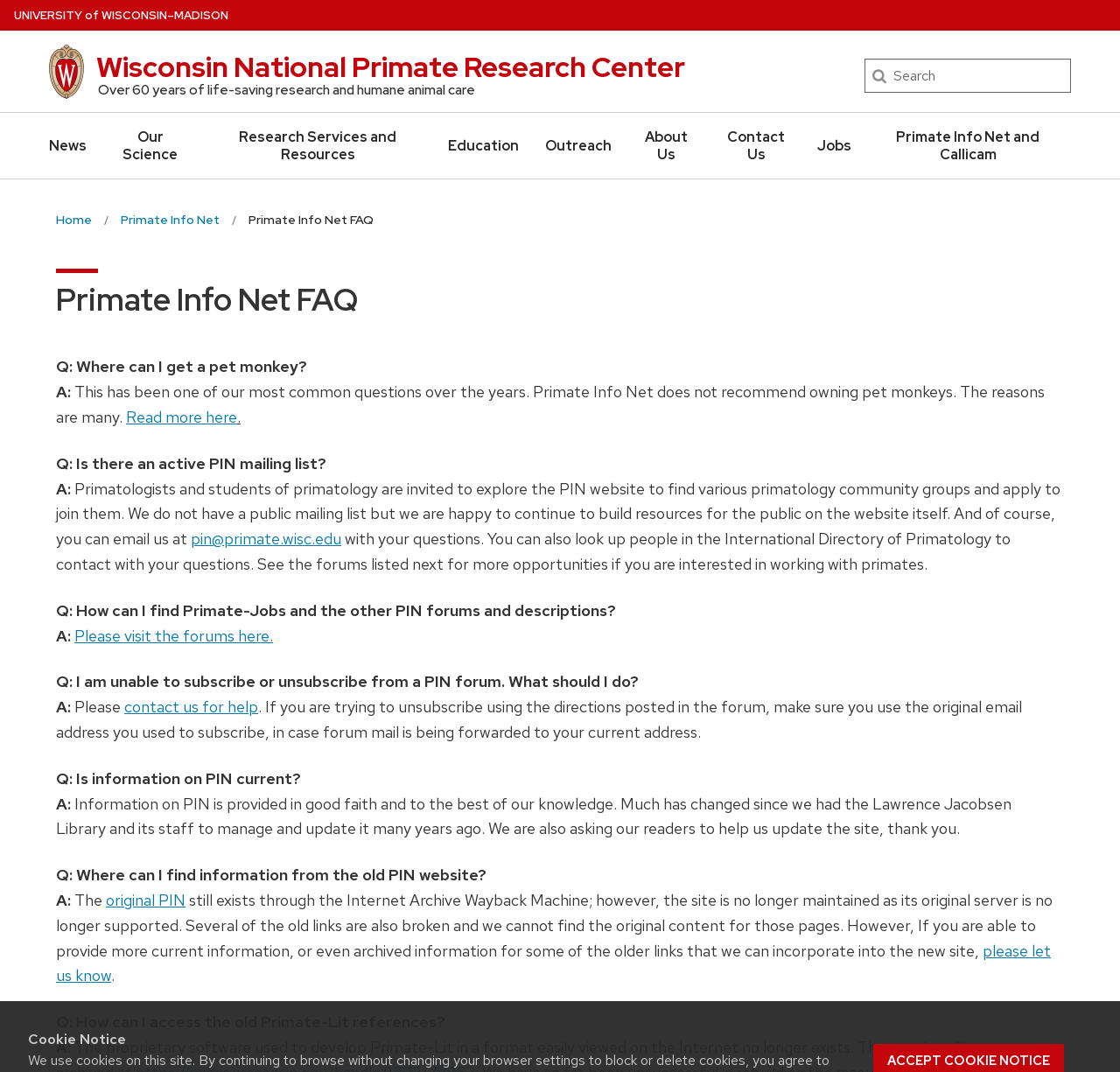What is the topic of the first FAQ?
Based on the image, give a one-word or short phrase answer.

Getting a pet monkey